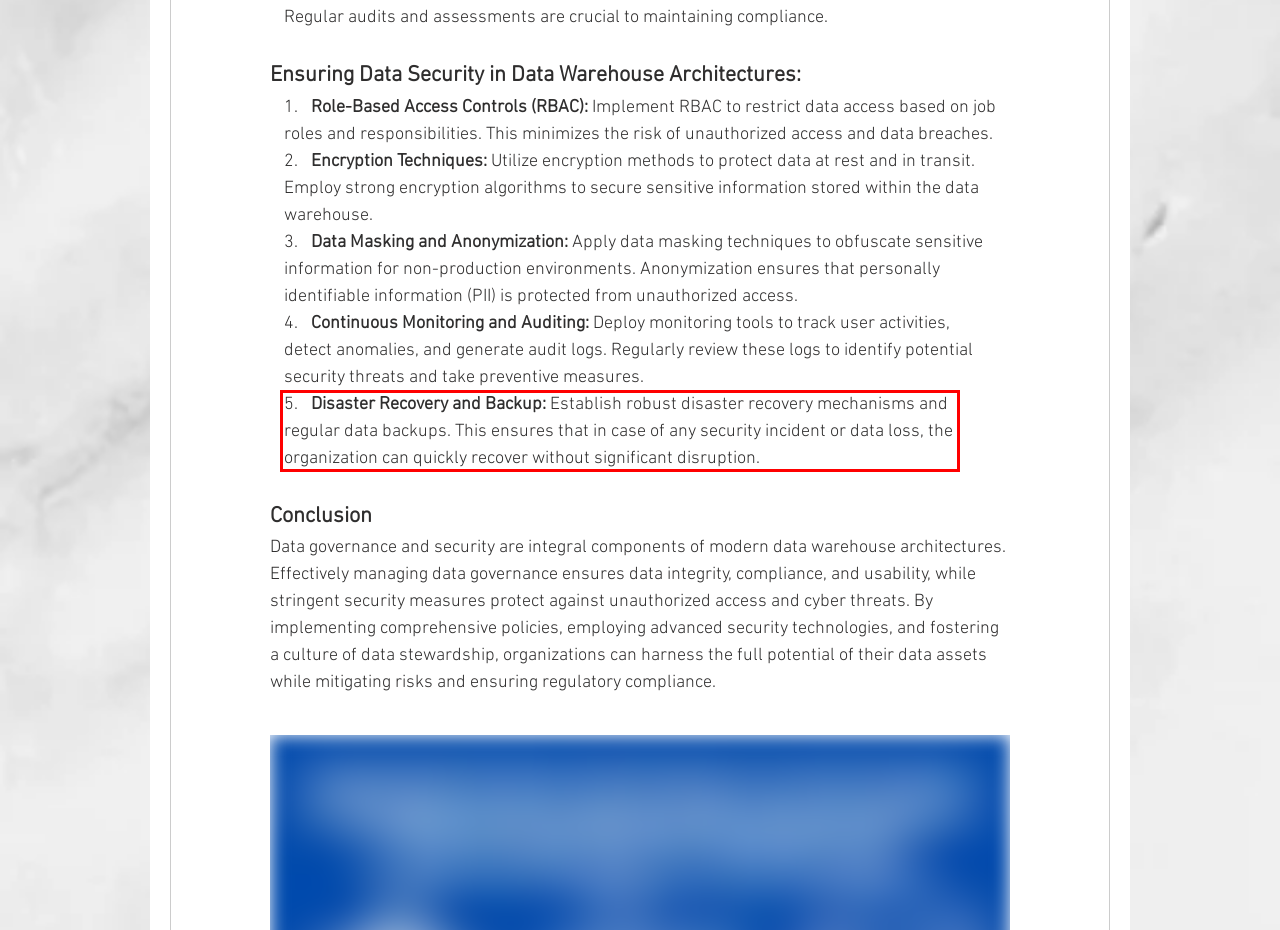The screenshot you have been given contains a UI element surrounded by a red rectangle. Use OCR to read and extract the text inside this red rectangle.

Disaster Recovery and Backup: Establish robust disaster recovery mechanisms and regular data backups. This ensures that in case of any security incident or data loss, the organization can quickly recover without significant disruption.